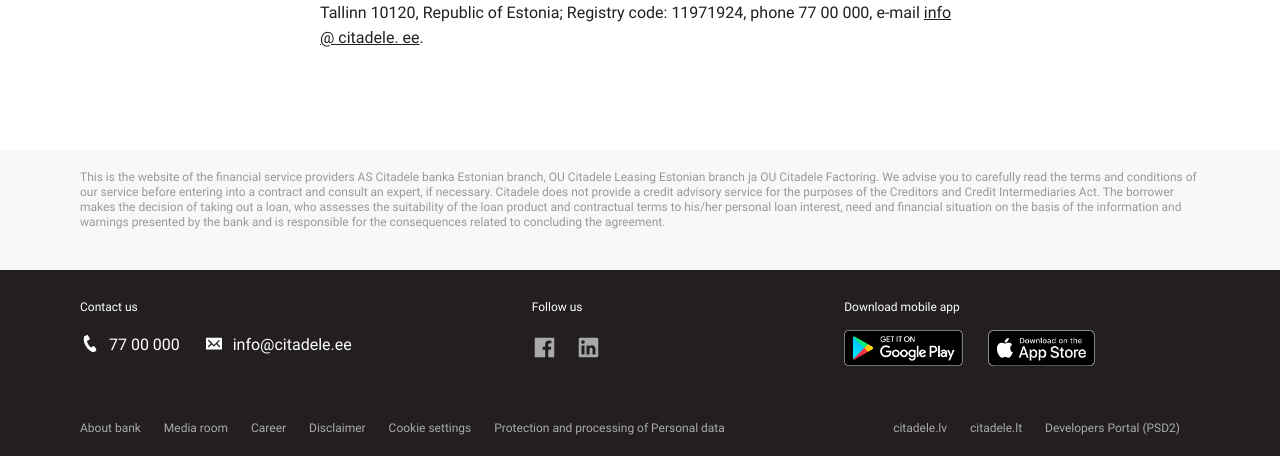Identify the bounding box coordinates of the clickable region required to complete the instruction: "Download mobile app for Android". The coordinates should be given as four float numbers within the range of 0 and 1, i.e., [left, top, right, bottom].

[0.66, 0.724, 0.753, 0.765]